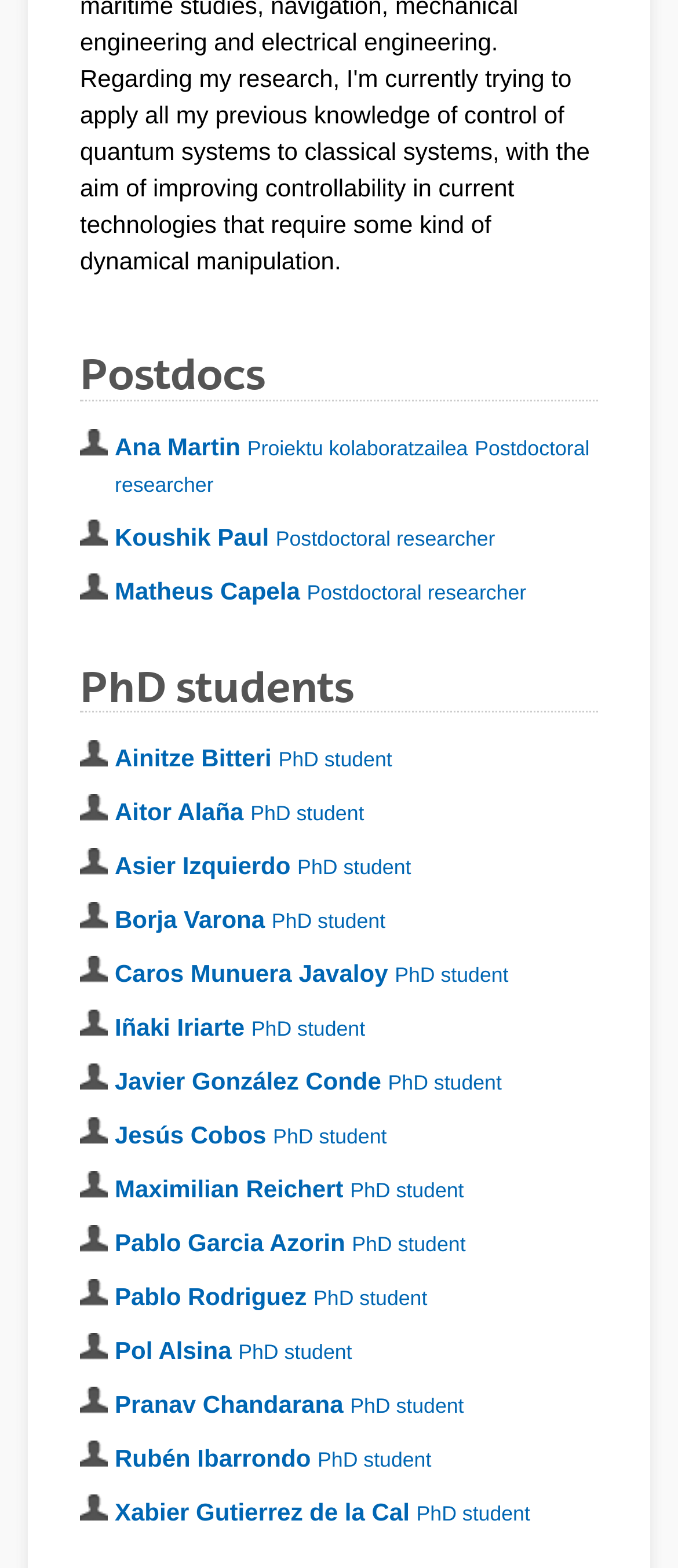Use one word or a short phrase to answer the question provided: 
How many PhD students are listed on this page?

8